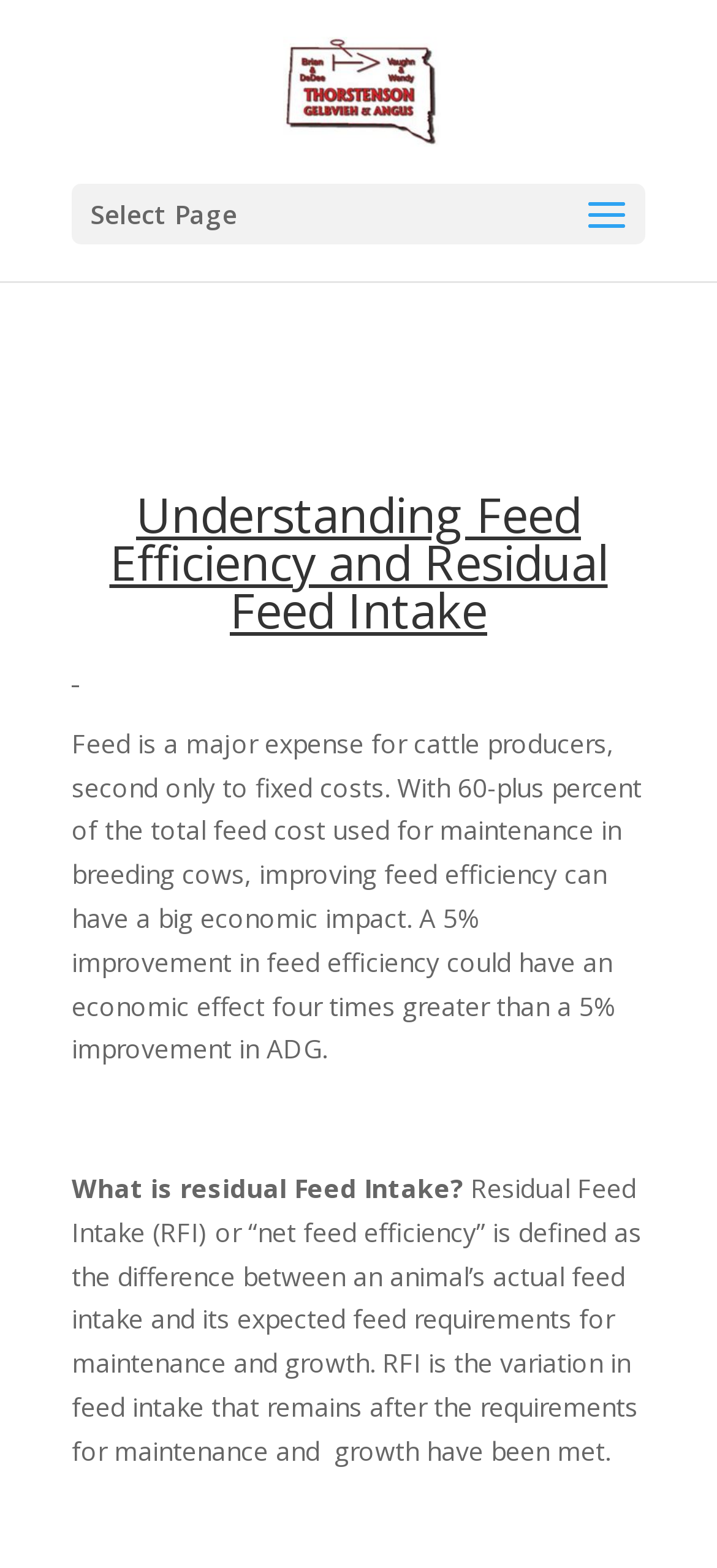What is the purpose of improving feed efficiency?
Using the visual information, answer the question in a single word or phrase.

Economic impact